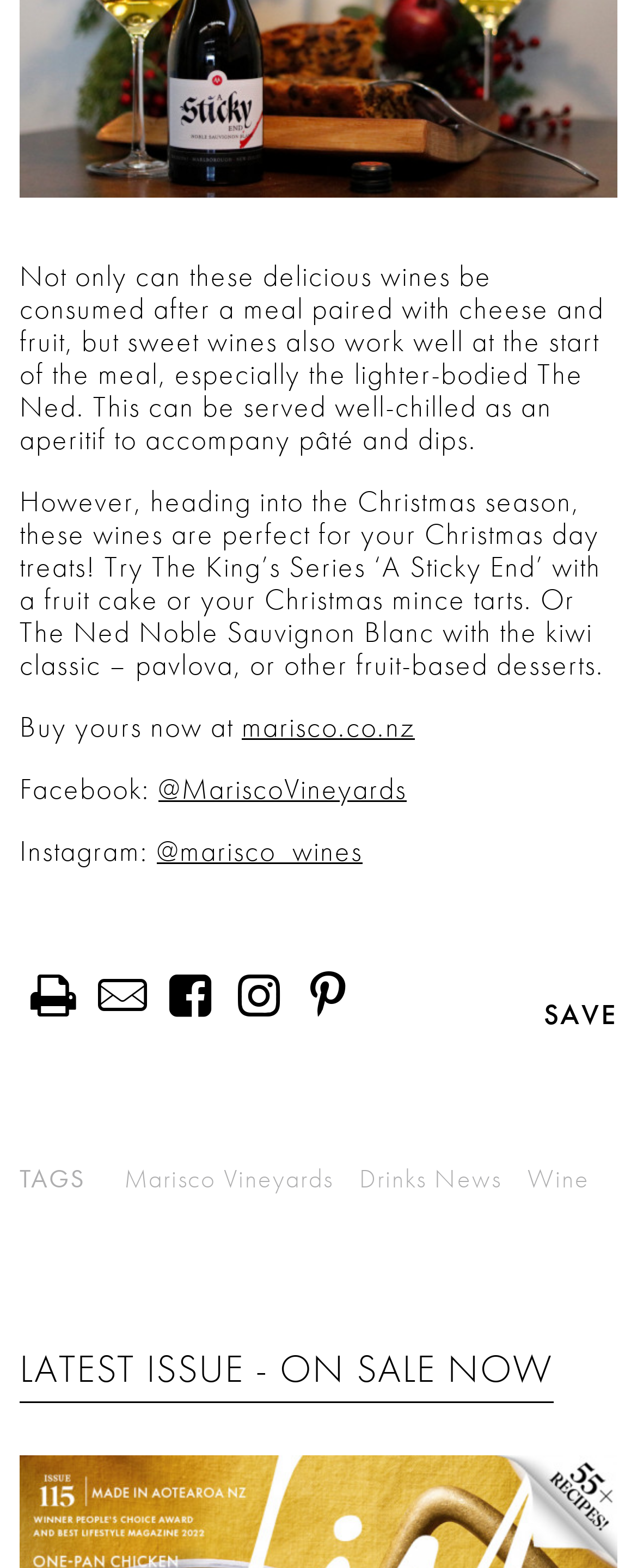Refer to the image and answer the question with as much detail as possible: What social media platforms are mentioned?

The webpage has links to 'Facebook:' and 'Instagram:' with corresponding handles '@MariscoVineyards' and '@marisco_wines', indicating that these social media platforms are mentioned.